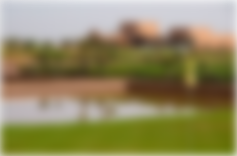Who designed the Al Maaden Golf Course?
Craft a detailed and extensive response to the question.

The answer can be obtained by reading the caption which mentions that the championship golf course was designed by architect Kyle Phillips.